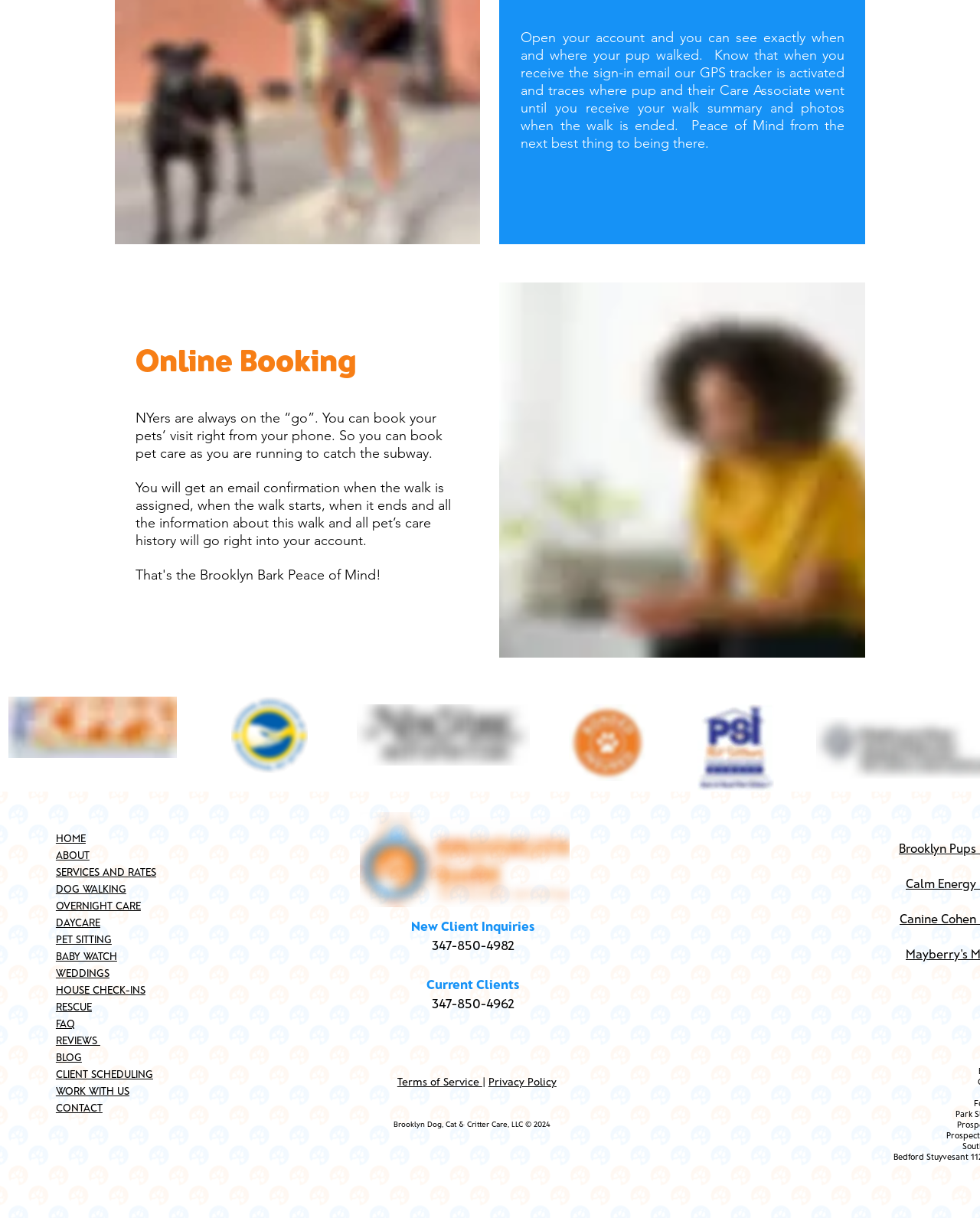Please indicate the bounding box coordinates of the element's region to be clicked to achieve the instruction: "Call the number for new client inquiries". Provide the coordinates as four float numbers between 0 and 1, i.e., [left, top, right, bottom].

[0.441, 0.769, 0.525, 0.782]